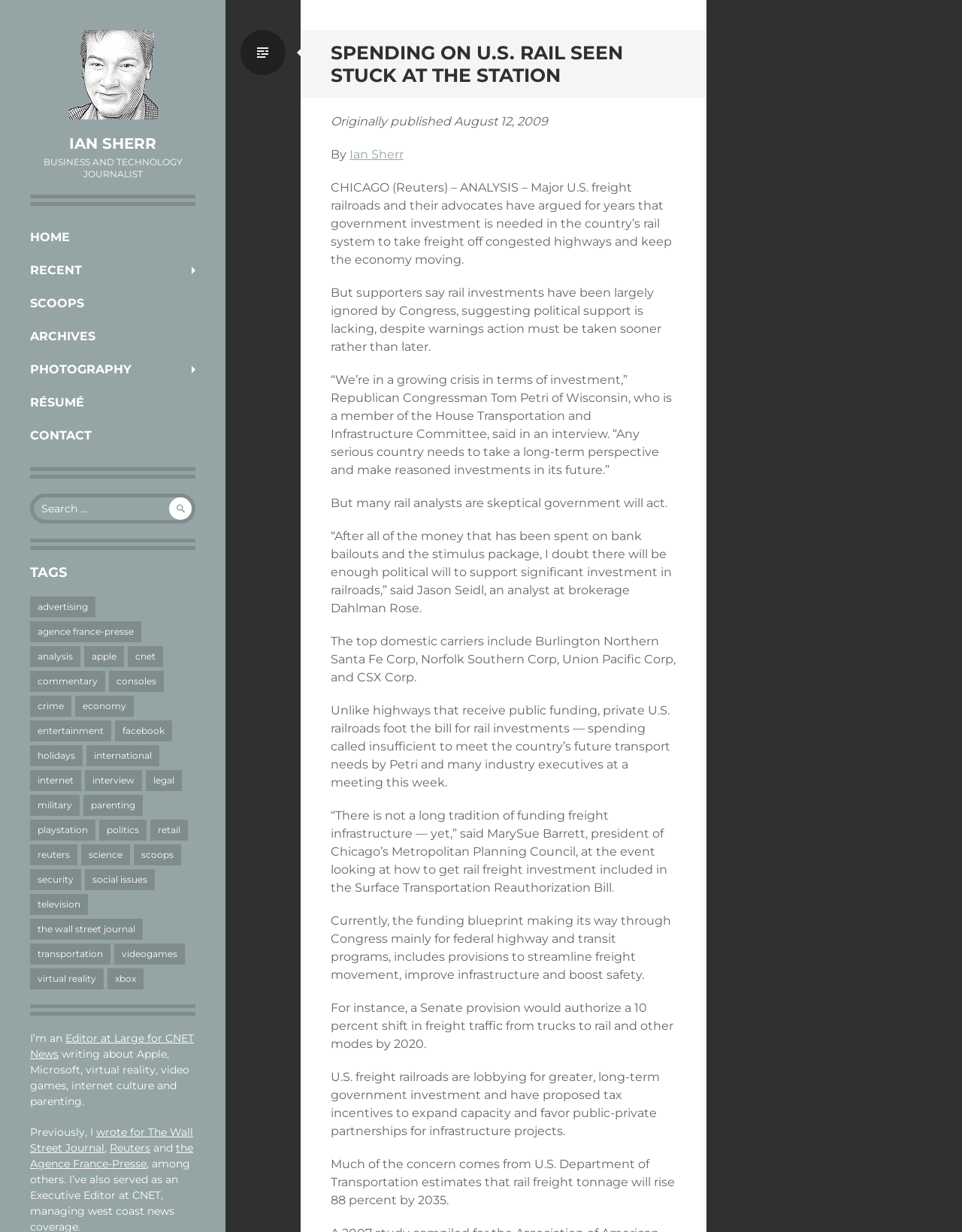What is the topic of this article?
Using the image, answer in one word or phrase.

U.S. rail